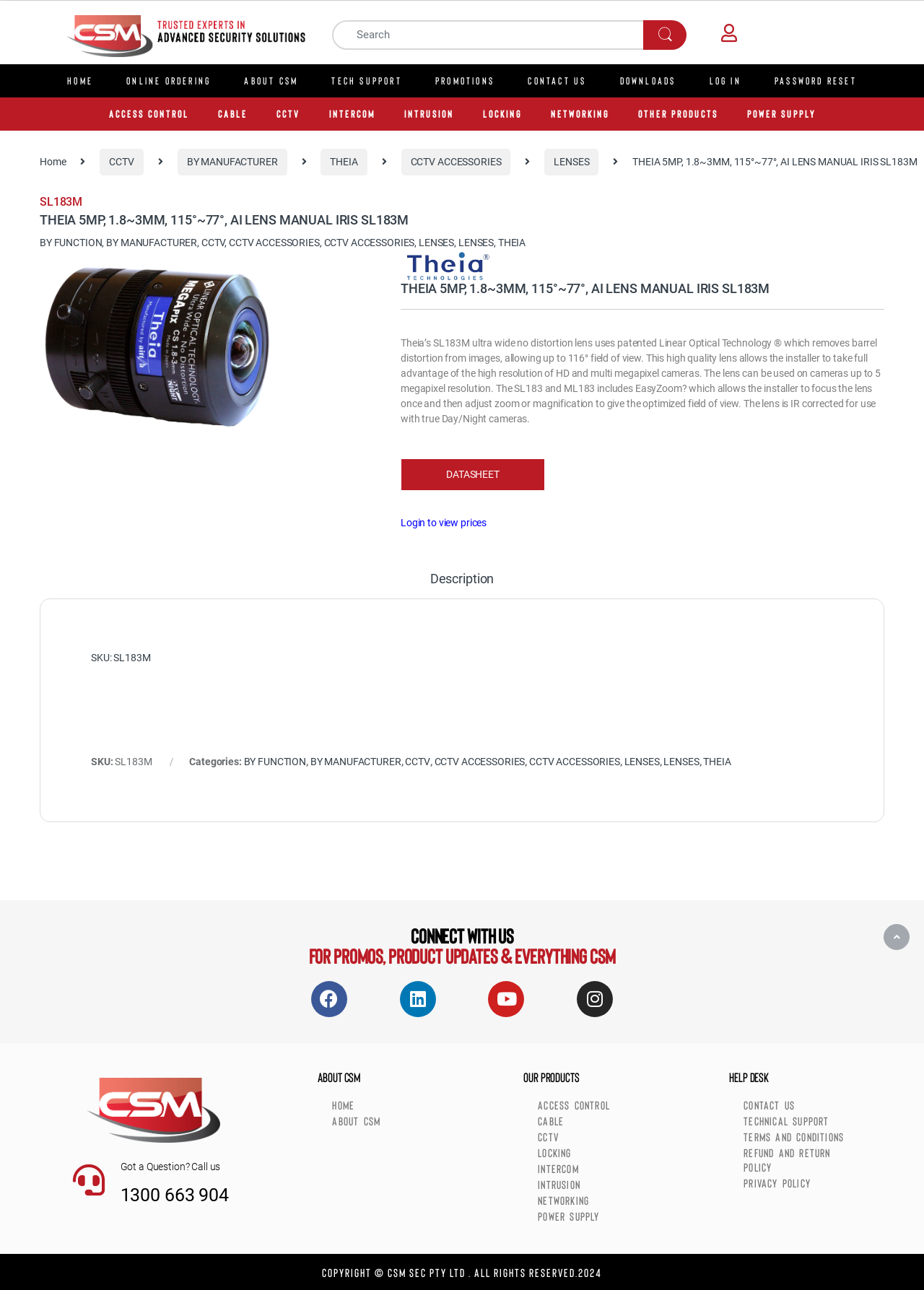Elaborate on the different components and information displayed on the webpage.

This webpage is about a specific product, the SL183M ultra-wide no distortion lens, from THEIA. At the top of the page, there is a navigation menu with links to various categories, including HOME, ONLINE ORDERING, ABOUT CSM, TECH SUPPORT, PROMOTIONS, CONTACT US, DOWNLOADS, and Log In. Below the navigation menu, there is a search bar and a link to PASSWORD RESET.

On the left side of the page, there is a breadcrumb navigation menu that shows the current location of the product, with links to Home, CCTV, BY MANUFACTURER, THEIA, CCTV ACCESSORIES, and LENSES.

The main content of the page is divided into two sections. The top section has a heading with the product name, THEIA 5MP, 1.8~3MM, 115°~77°, AI LENS MANUAL IRIS SL183M, and a link to BY FUNCTION, BY MANUFACTURER, CCTV, CCTV ACCESSORIES, and LENSES. Below the heading, there is a description of the product, which explains its features and benefits.

The bottom section of the main content has a tab list with a single tab, Description, which is selected by default. The tab panel displays the product description, including its SKU, categories, and a detailed description of the product.

On the right side of the page, there are several links to social media platforms, including Facebook, Linkedin, Youtube, and Instagram, with icons representing each platform.

At the bottom of the page, there is a section with a heading, CONNECT WITH US FOR PROMOS, PRODUCT UPDATES & EVERYTHING CSM, and a call-to-action to contact the company with any questions. There is also a section with a heading, ABOUT CSM, and a link to the company's homepage.